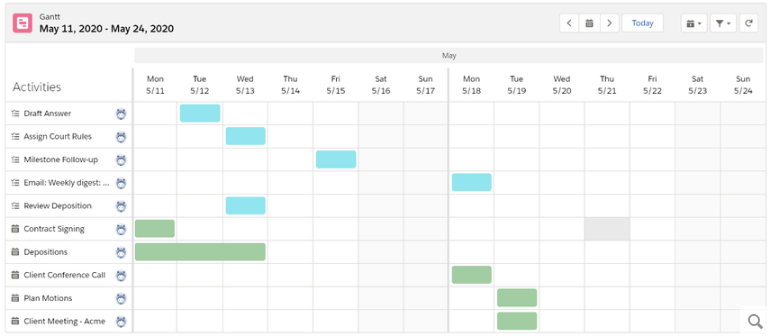Answer the question below with a single word or a brief phrase: 
What is the time period represented in the Gantt chart?

May 11 to May 24, 2020